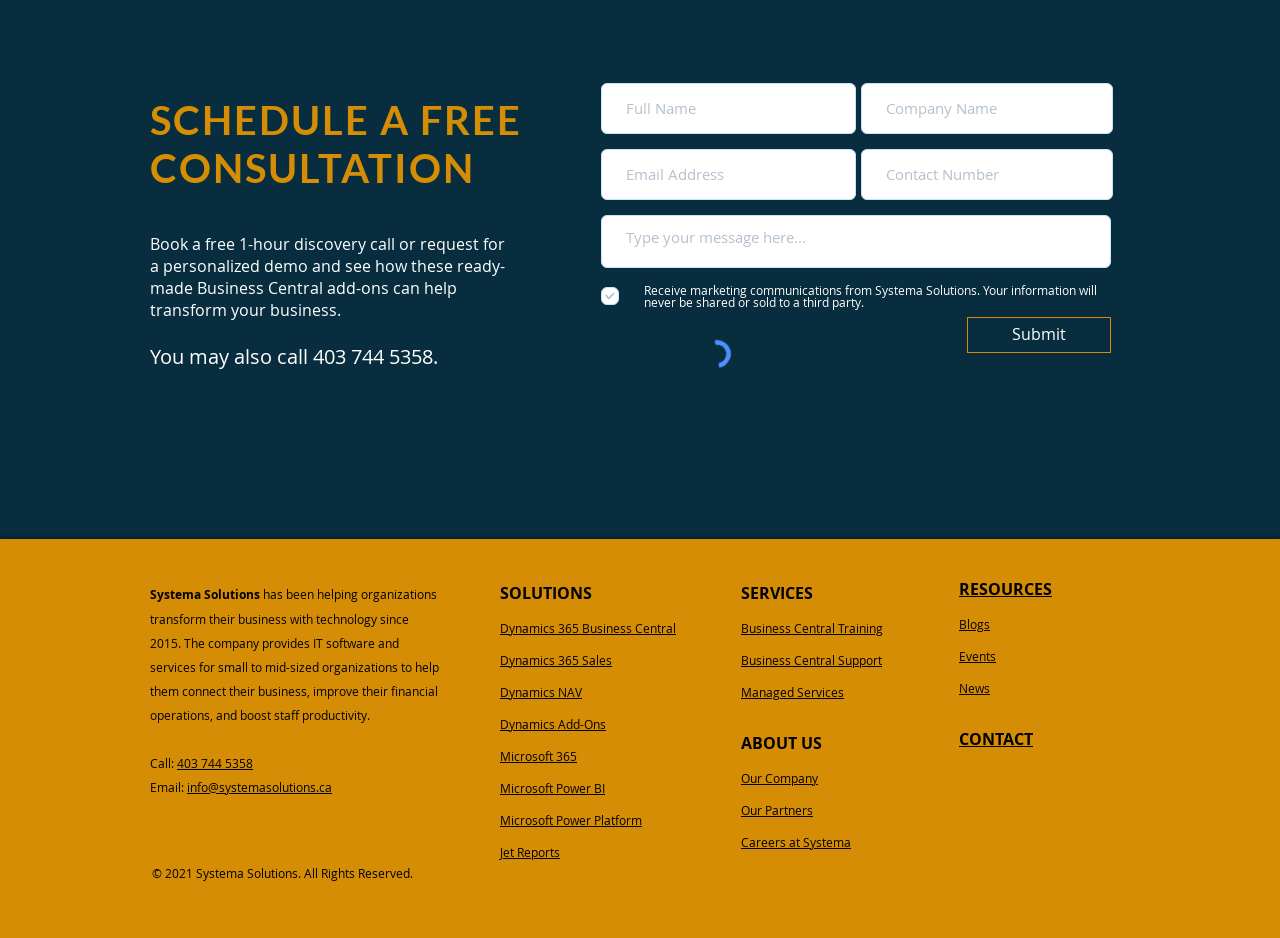Locate the bounding box coordinates of the clickable region to complete the following instruction: "Schedule a free consultation."

[0.117, 0.102, 0.423, 0.204]